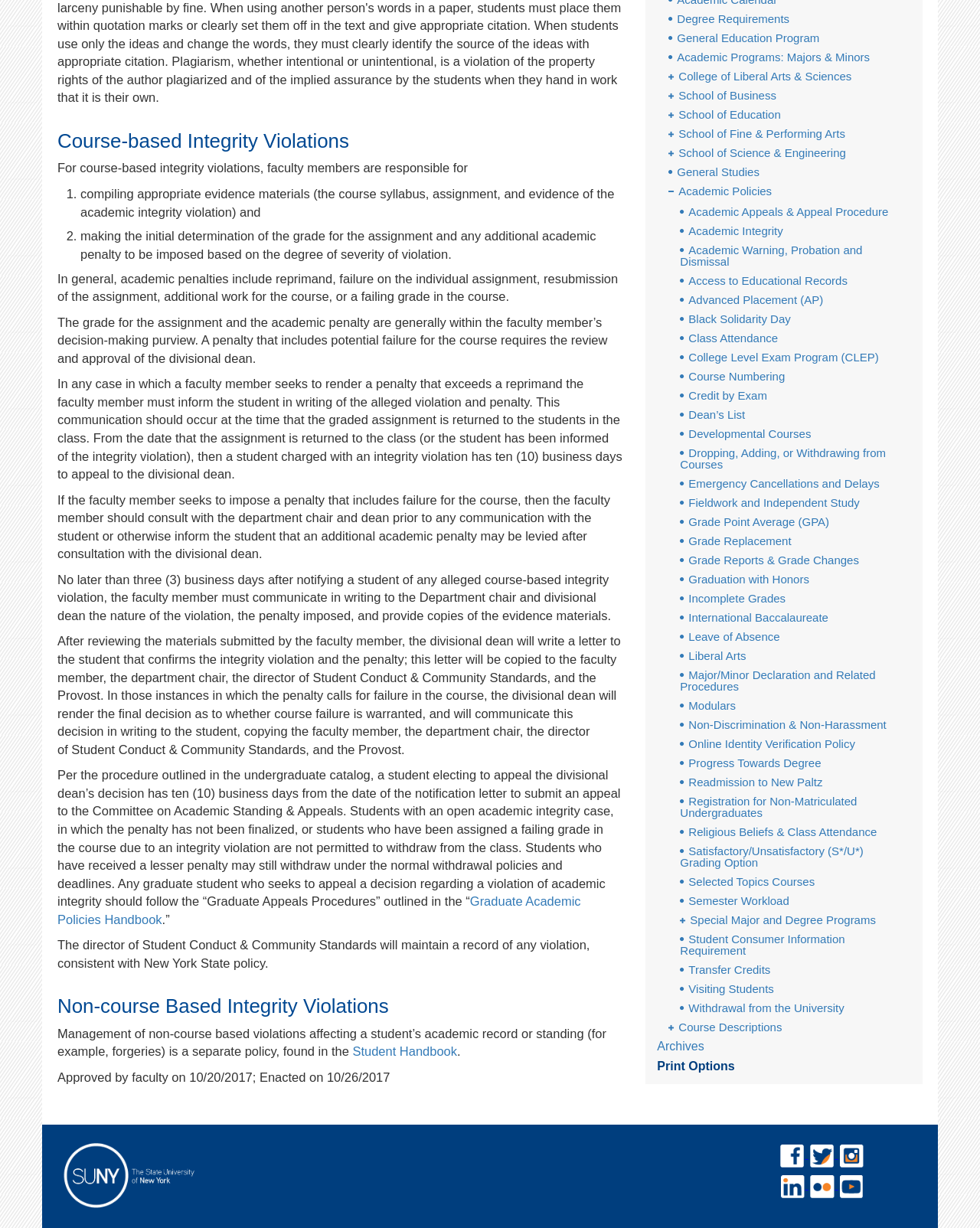Identify the bounding box for the given UI element using the description provided. Coordinates should be in the format (top-left x, top-left y, bottom-right x, bottom-right y) and must be between 0 and 1. Here is the description: Degree Requirements

[0.682, 0.011, 0.926, 0.02]